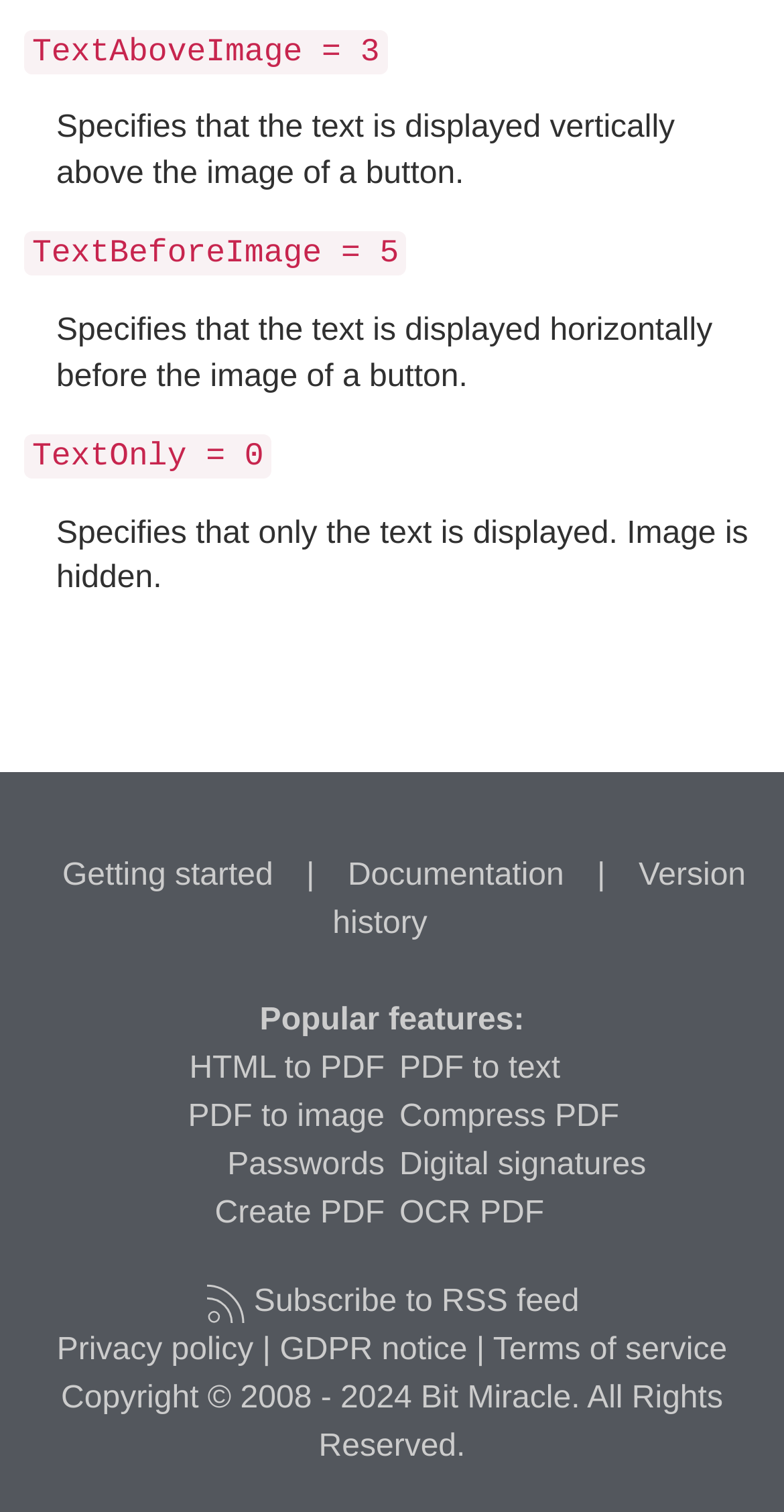Could you provide the bounding box coordinates for the portion of the screen to click to complete this instruction: "View Documentation"?

[0.413, 0.568, 0.75, 0.591]